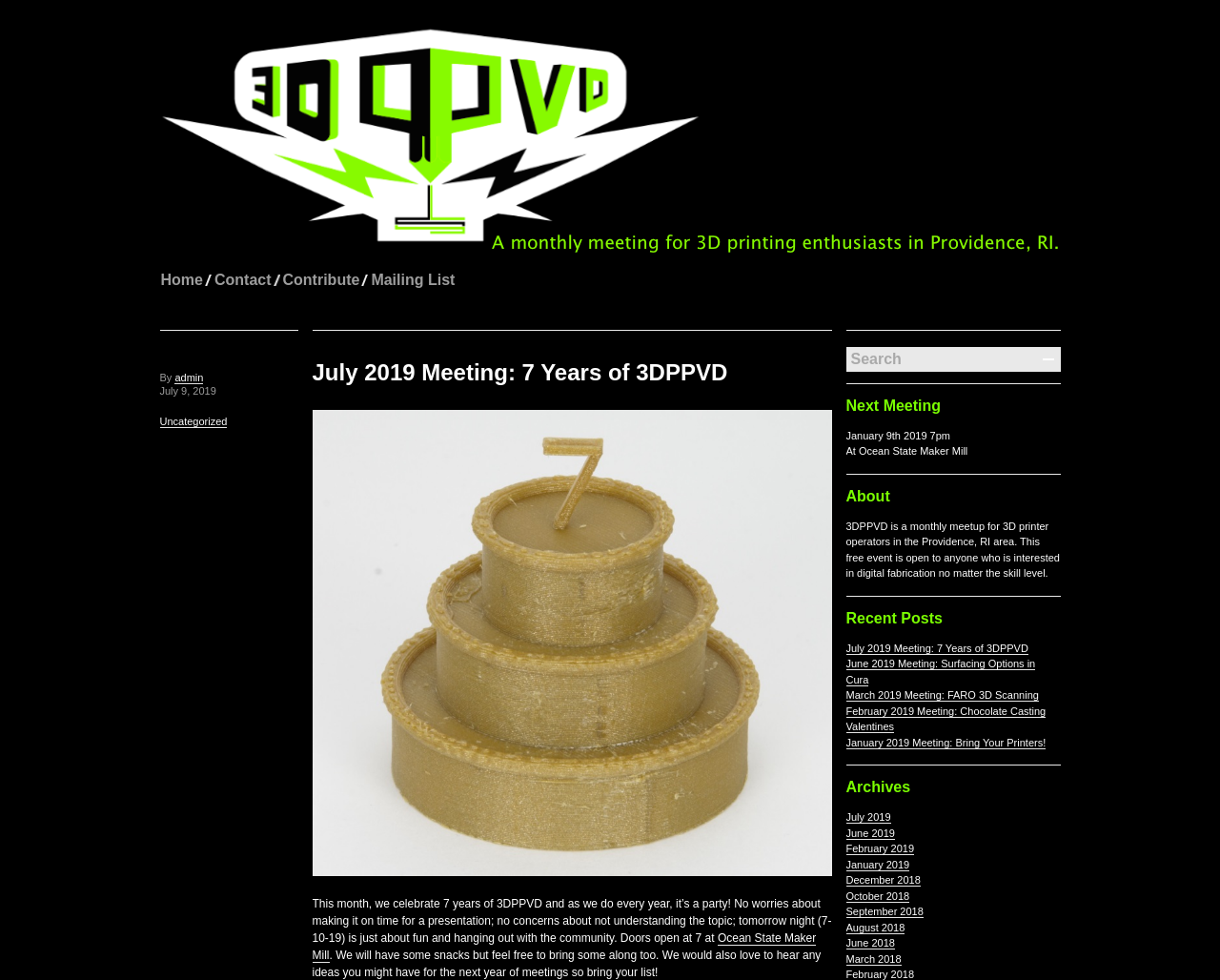Identify the bounding box coordinates for the region of the element that should be clicked to carry out the instruction: "Read the 'About' section". The bounding box coordinates should be four float numbers between 0 and 1, i.e., [left, top, right, bottom].

[0.693, 0.499, 0.869, 0.514]